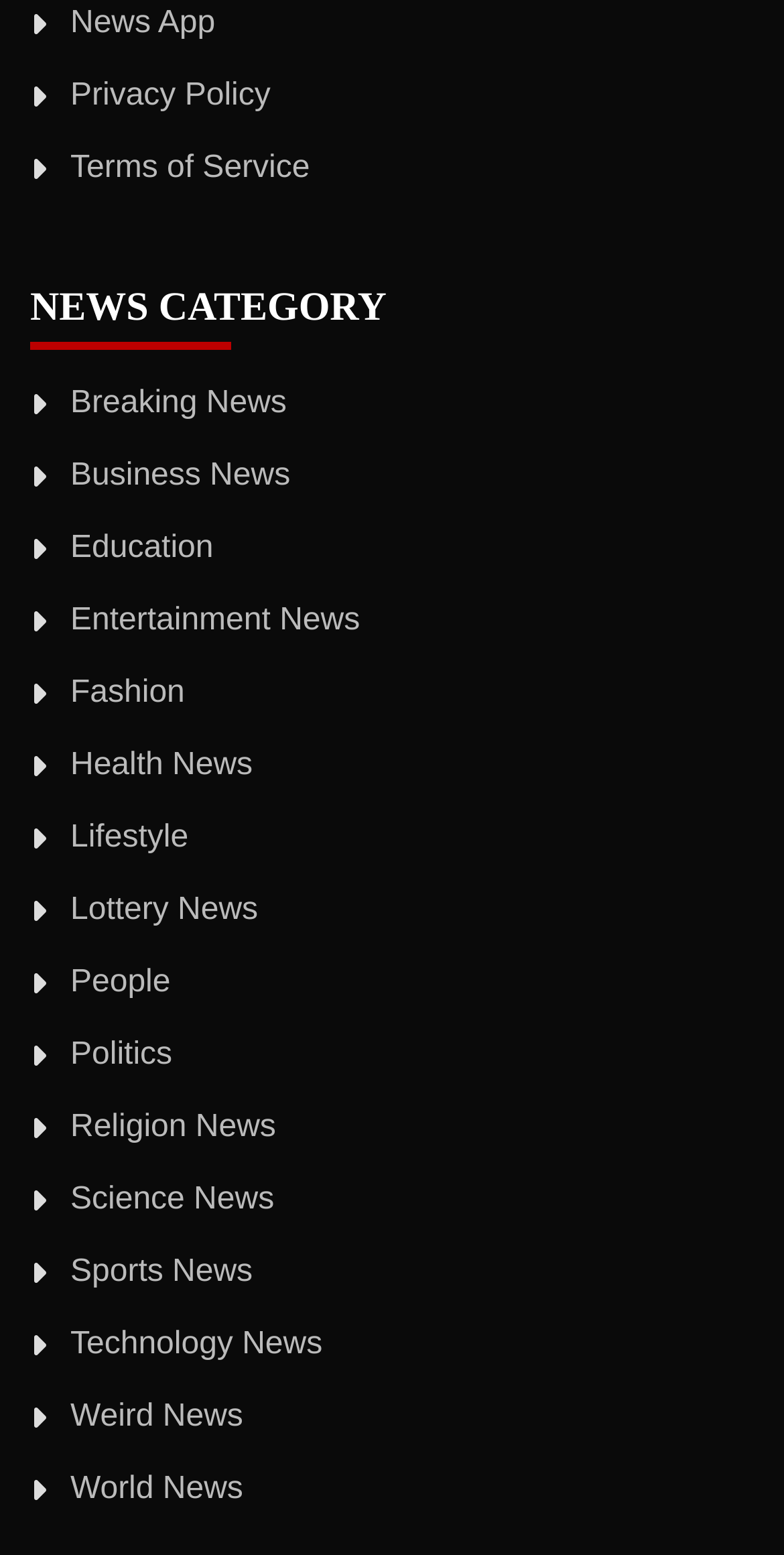Find the bounding box coordinates of the element I should click to carry out the following instruction: "Learn about Business News".

[0.09, 0.294, 0.37, 0.316]